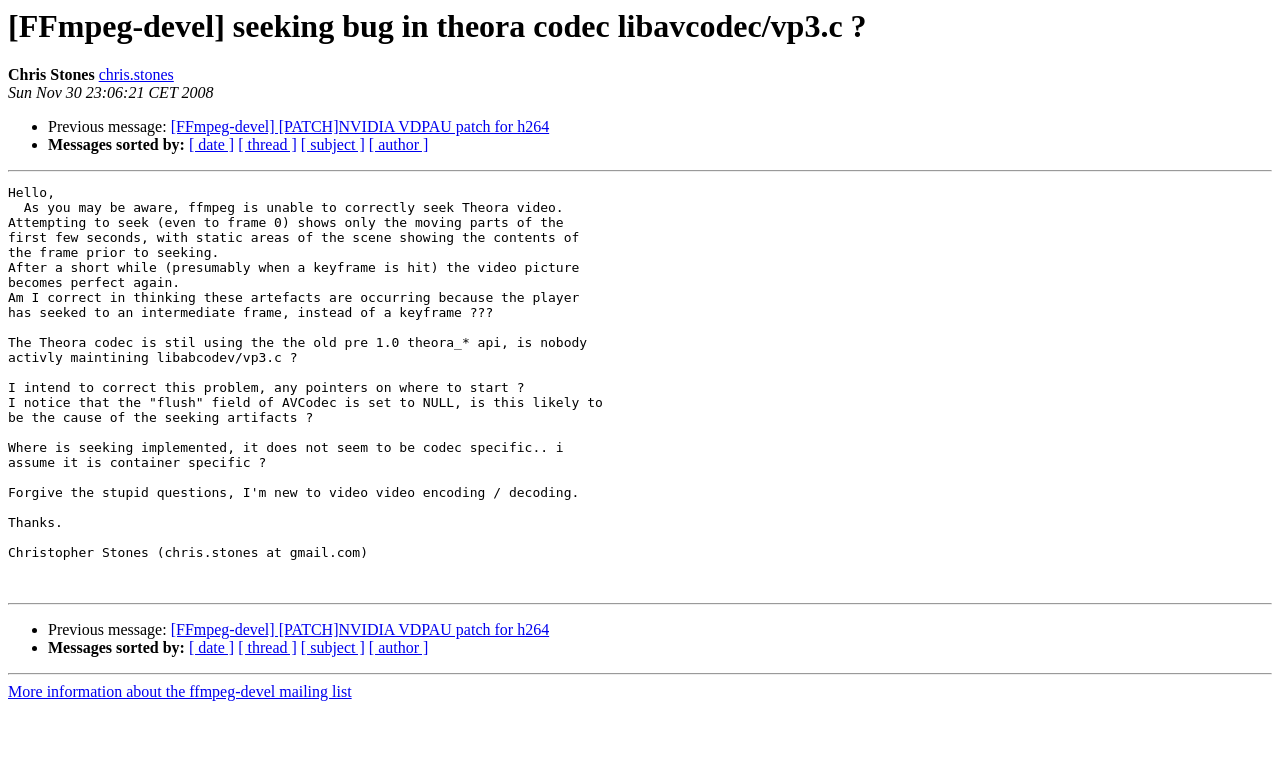Please indicate the bounding box coordinates for the clickable area to complete the following task: "Visit Chris Stones' homepage". The coordinates should be specified as four float numbers between 0 and 1, i.e., [left, top, right, bottom].

[0.077, 0.087, 0.136, 0.109]